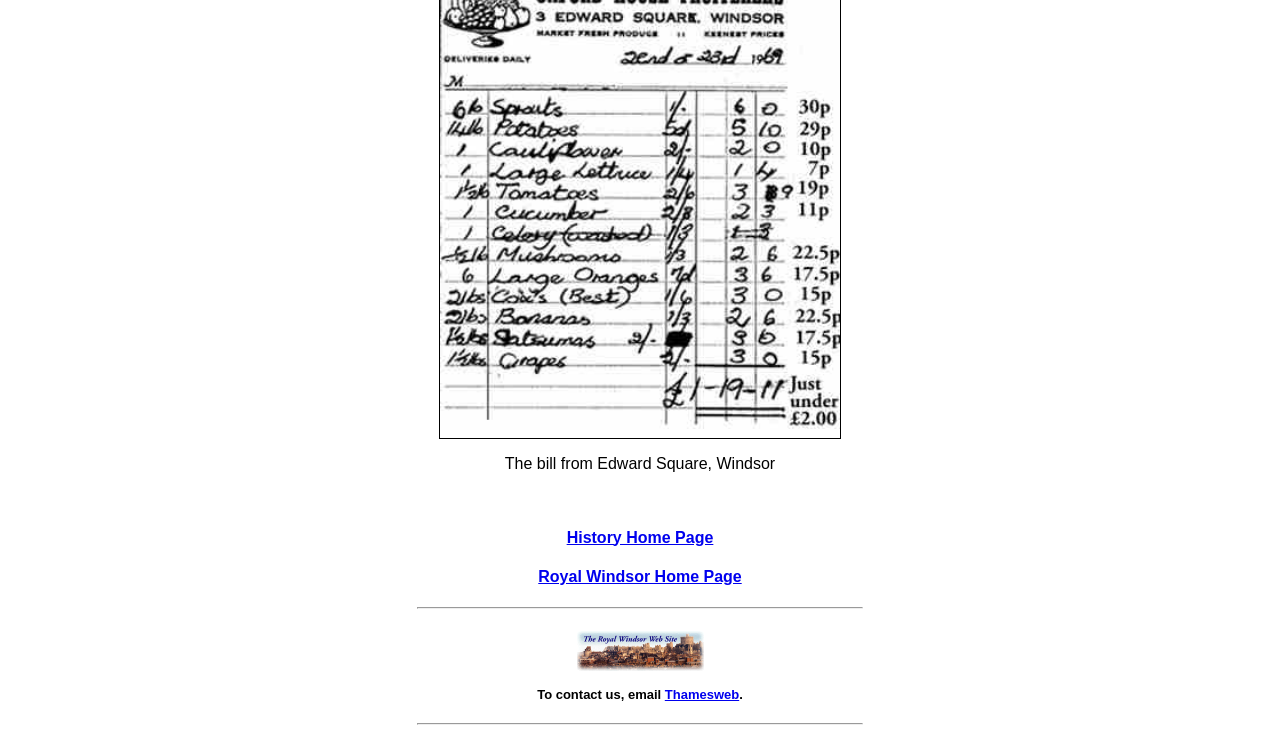Reply to the question with a single word or phrase:
What is the name of the linked webpage?

Royal Windsor Home Page